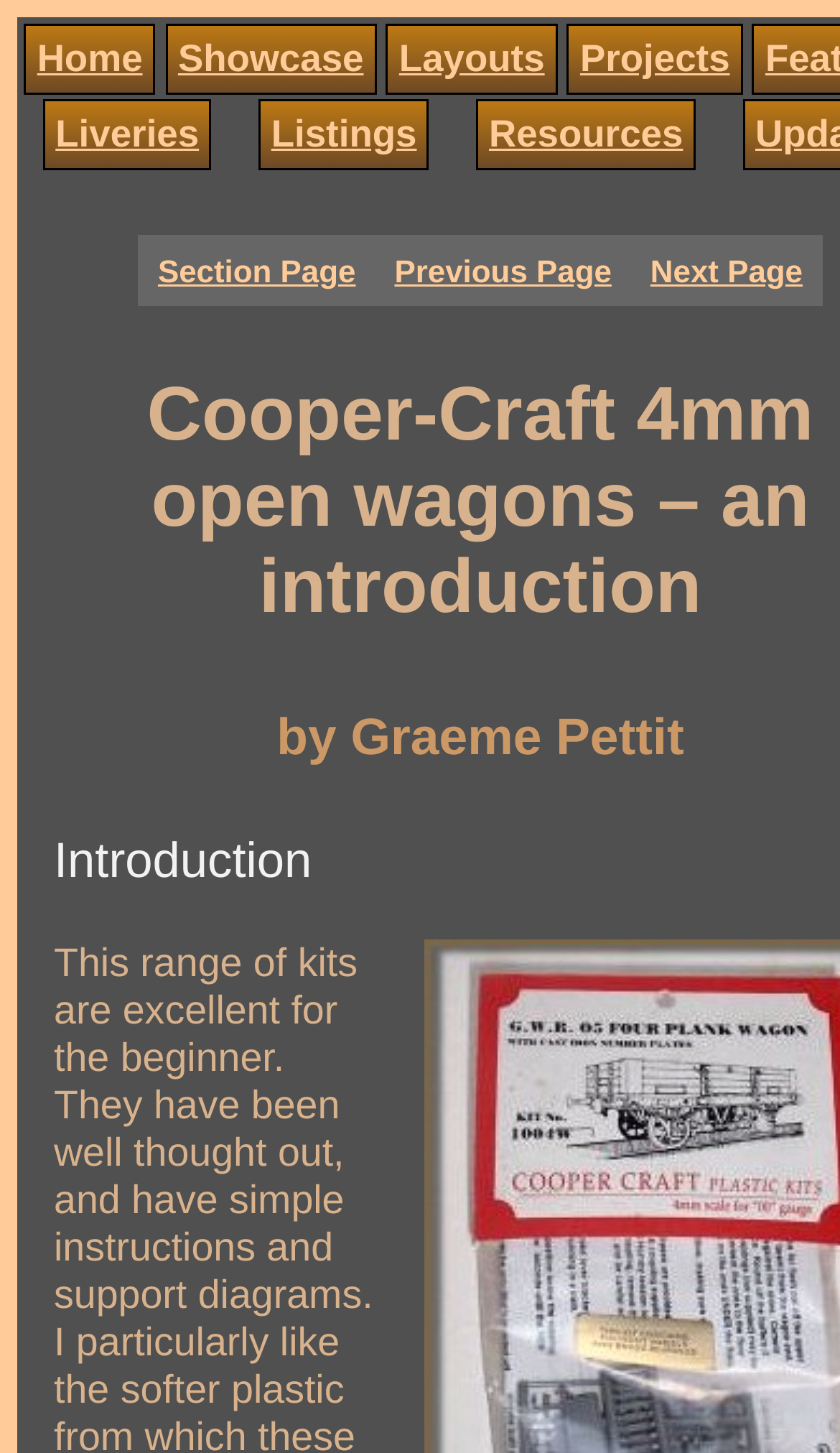Locate the bounding box coordinates of the region to be clicked to comply with the following instruction: "go to previous page". The coordinates must be four float numbers between 0 and 1, in the form [left, top, right, bottom].

[0.47, 0.176, 0.728, 0.2]